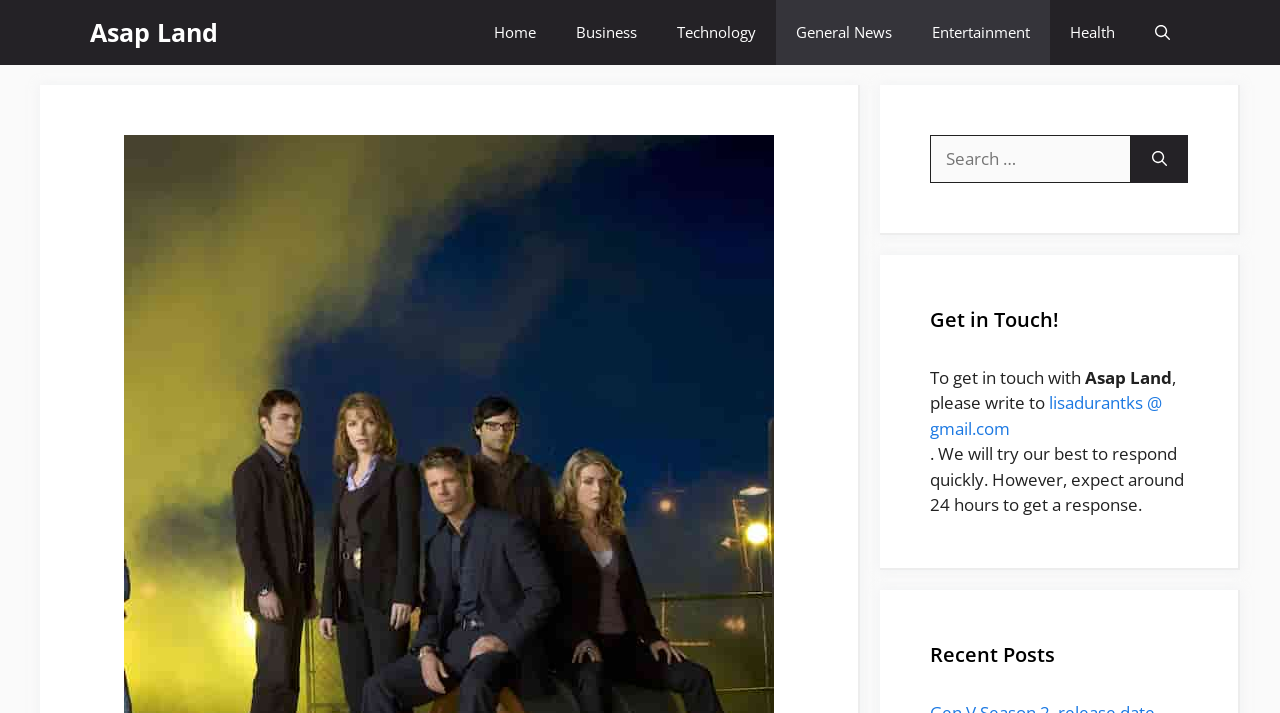Can you give a comprehensive explanation to the question given the content of the image?
Is there a way to open a search function?

There is a 'Open search' button located in the top right corner of the webpage, which suggests that clicking this button will open a search function or expand the search box.